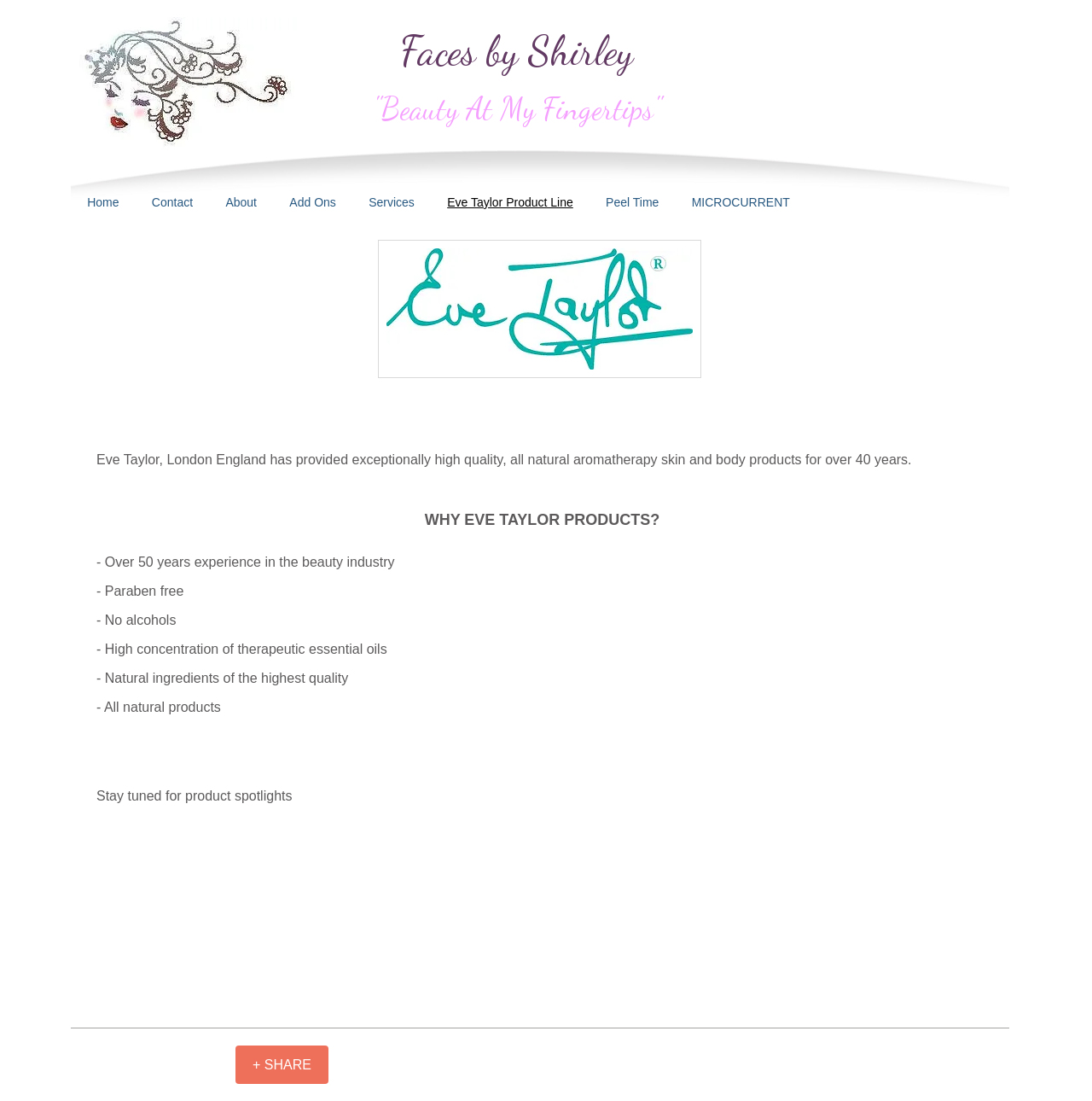What is the function of the '+ SHARE' button?
Refer to the image and provide a thorough answer to the question.

The '+ SHARE' button is likely a social media sharing button, allowing users to share the webpage or its content on various social media platforms.